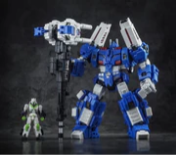Provide a thorough description of the contents of the image.

This image showcases the Transformers Third Party: Iron Factory: IF-EX44 City Commander (Final Battle Armor) collectible figure. The prominently displayed figure, characterized by its striking blue and white color scheme, stands powerfully with intricate mechanical details and a weapon accessory in hand. Accompanying the larger figure is a smaller companion figure in green and white, emphasizing the scale and design diversity within the series. This high-quality representation captures the essence of the Transformers universe, appealing to both collectors and fans of the franchise. The backdrop adds to the dramatic presentation, enhancing the visual appeal of these meticulously crafted figures, which are part of a larger ecosystem of collectible Transformers figures and weapon accessories, each sold separately and subject to availability.